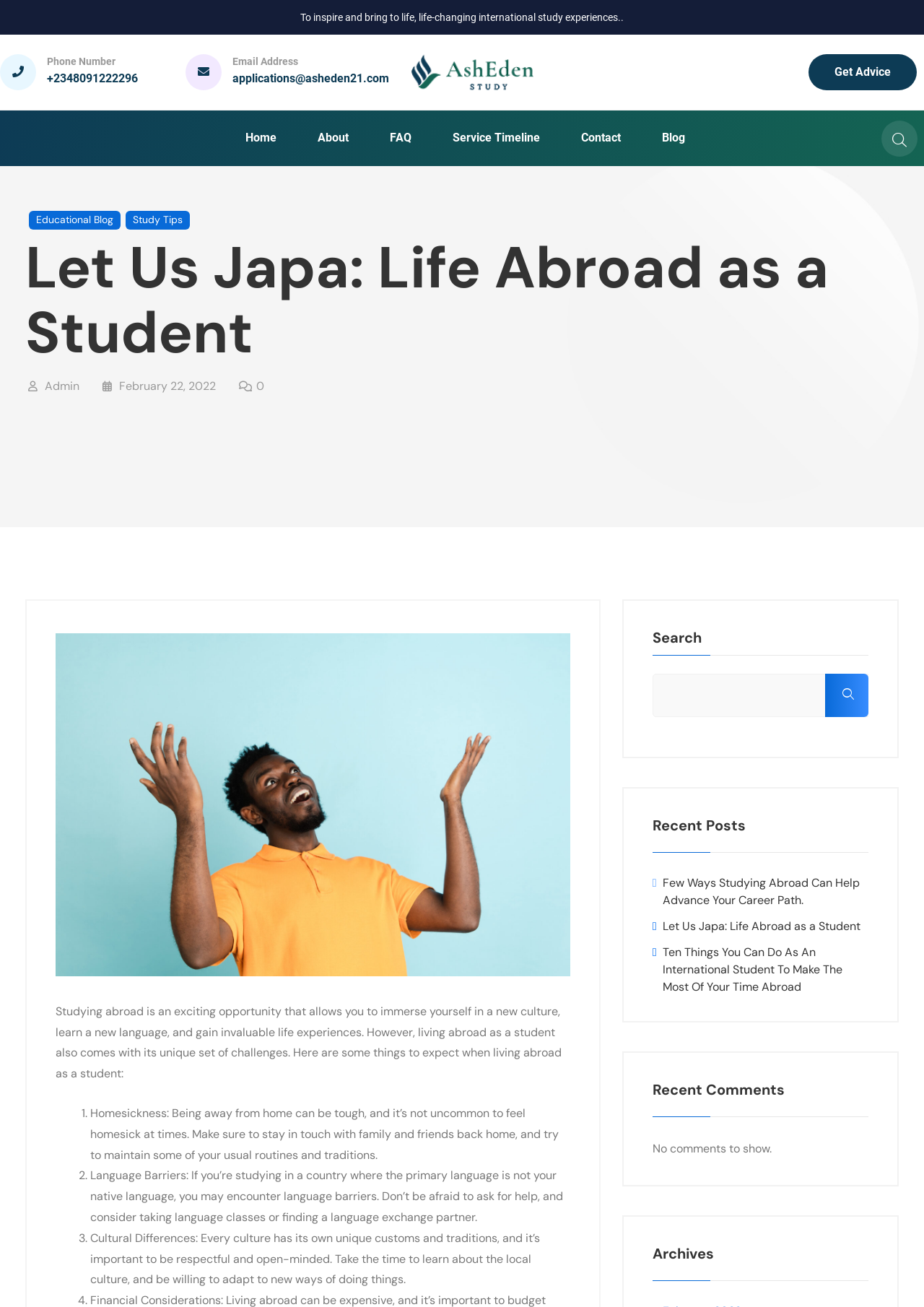How many recent posts are listed on the webpage?
Please give a detailed and elaborate answer to the question.

The webpage lists three recent posts under the 'Recent Posts' heading, with titles and links to each post.